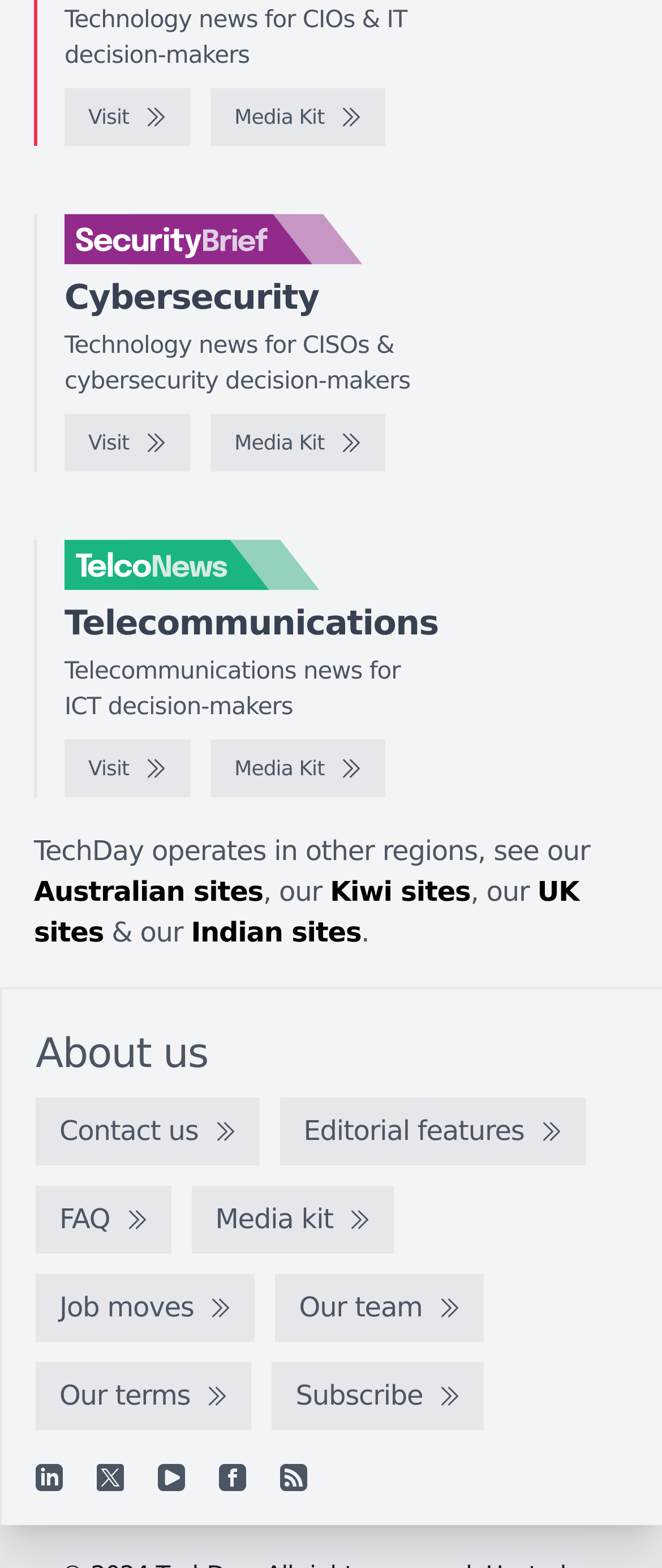Specify the bounding box coordinates of the element's region that should be clicked to achieve the following instruction: "Check out the TelcoNews logo". The bounding box coordinates consist of four float numbers between 0 and 1, in the format [left, top, right, bottom].

[0.097, 0.344, 0.636, 0.377]